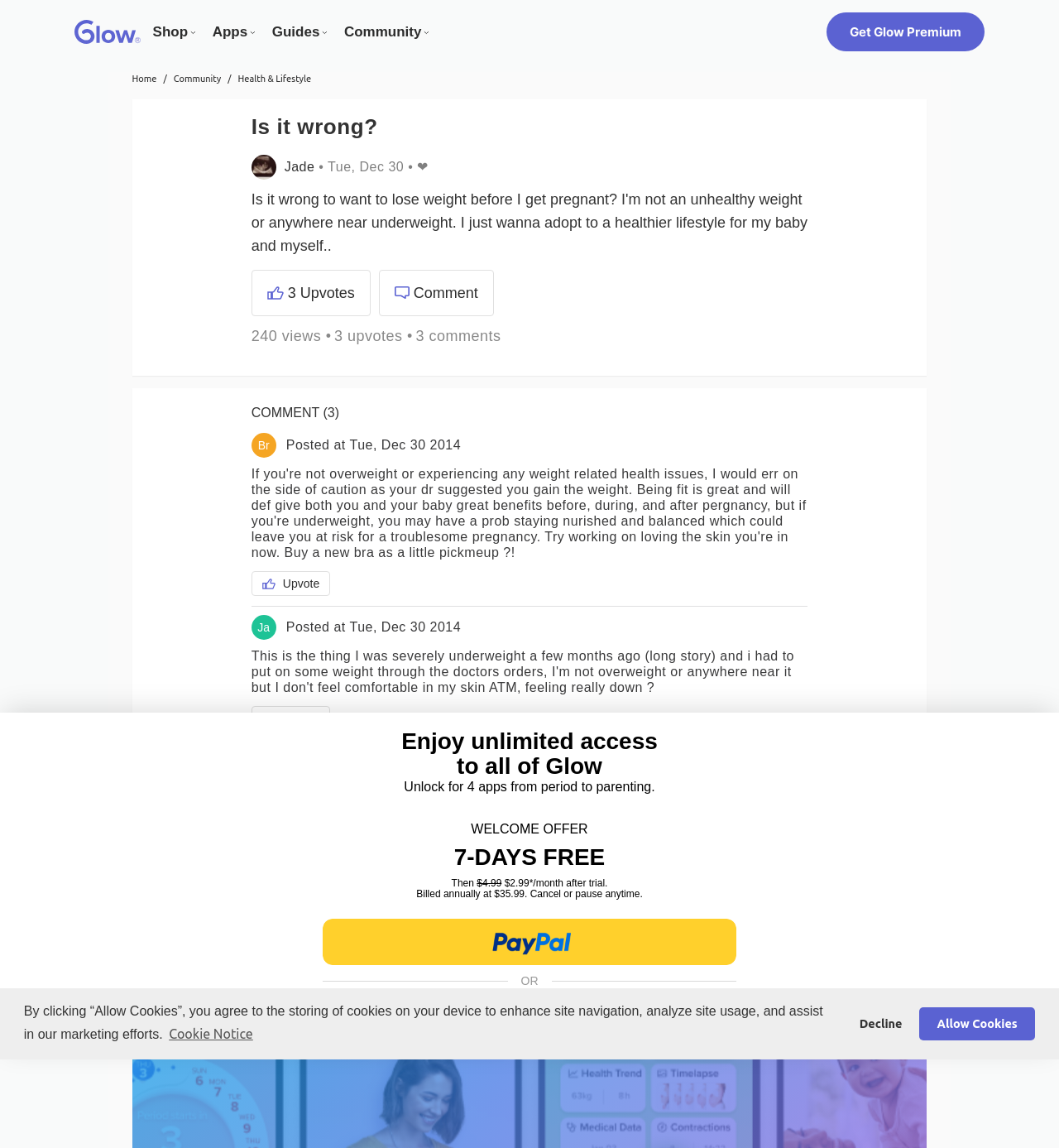Offer a comprehensive description of the webpage’s content and structure.

This webpage appears to be a community forum or discussion board, specifically focused on health and lifestyle topics. At the top of the page, there is a cookie consent dialog with three buttons: "Learn more about cookies", "Deny cookies", and "Allow cookies". Below this, there is a navigation menu with links to "Shop", "Apps", "Guides", and "Community", each with a corresponding submenu button.

To the right of the navigation menu, there is a link to "Get Glow Premium". Below this, there is a breadcrumb trail with links to "Home", "Community", and "Health & Lifestyle". The main content of the page is a discussion thread titled "Is it wrong?" with a heading and a layout table containing an image, the author's name "Jade", and a timestamp.

The discussion thread has several comments, each with an upvote button, a comment button, and a timestamp. The comments are from different users, including "Br", "Ja", and "El", and they are discussing the topic of whether it is wrong to want to lose weight before getting pregnant. The comments also have upvote buttons and timestamps.

At the bottom of the page, there are links to "Load more comments" and to other discussion threads, including "Implantation spotting? Or what?" and "Why am I so sore???". There are also navigation links to "Previous" and "Next" pages. A horizontal separator line divides the page near the bottom.